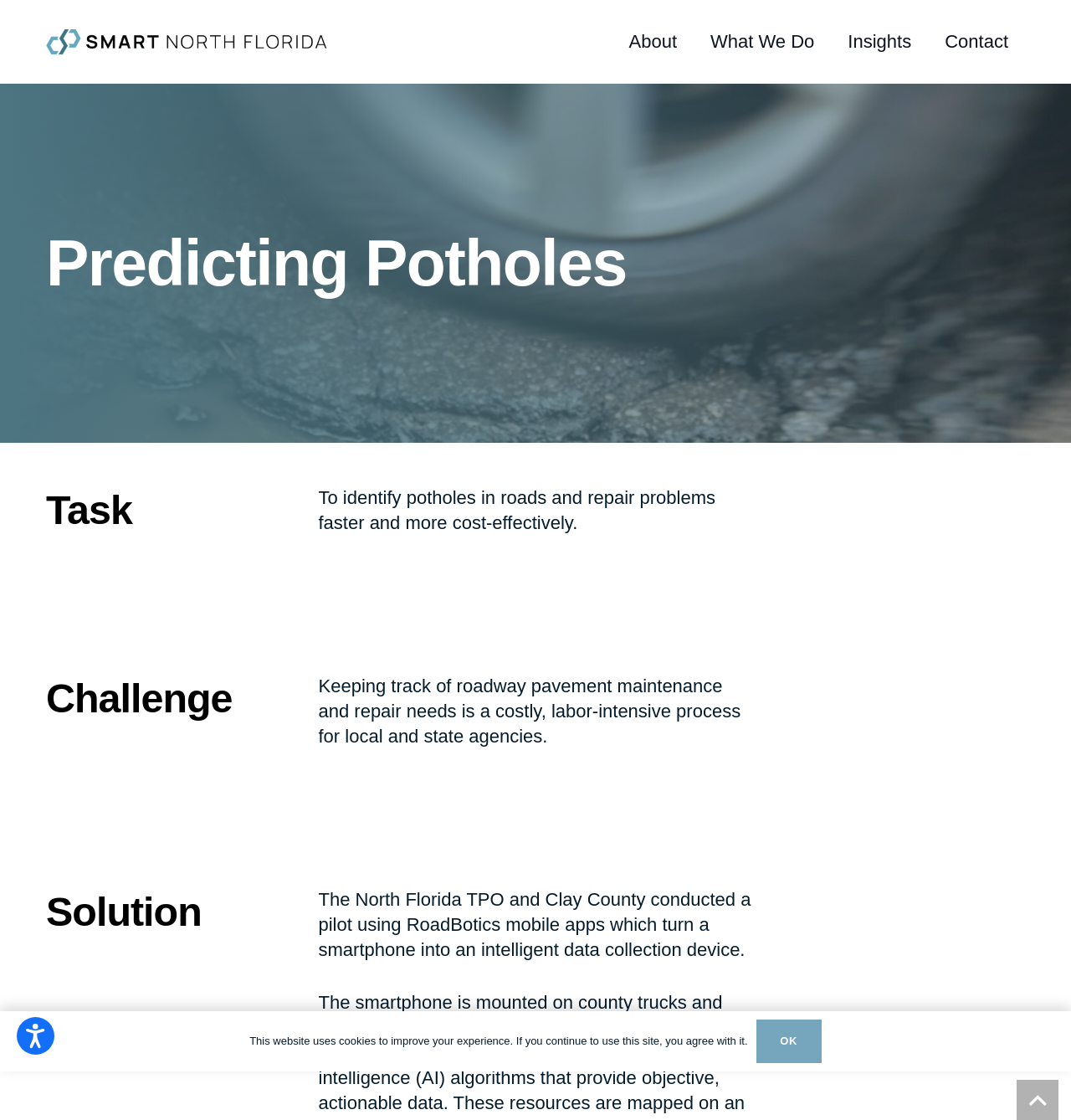What is the main navigation menu?
Please provide a single word or phrase as your answer based on the screenshot.

About, What We Do, Insights, Contact